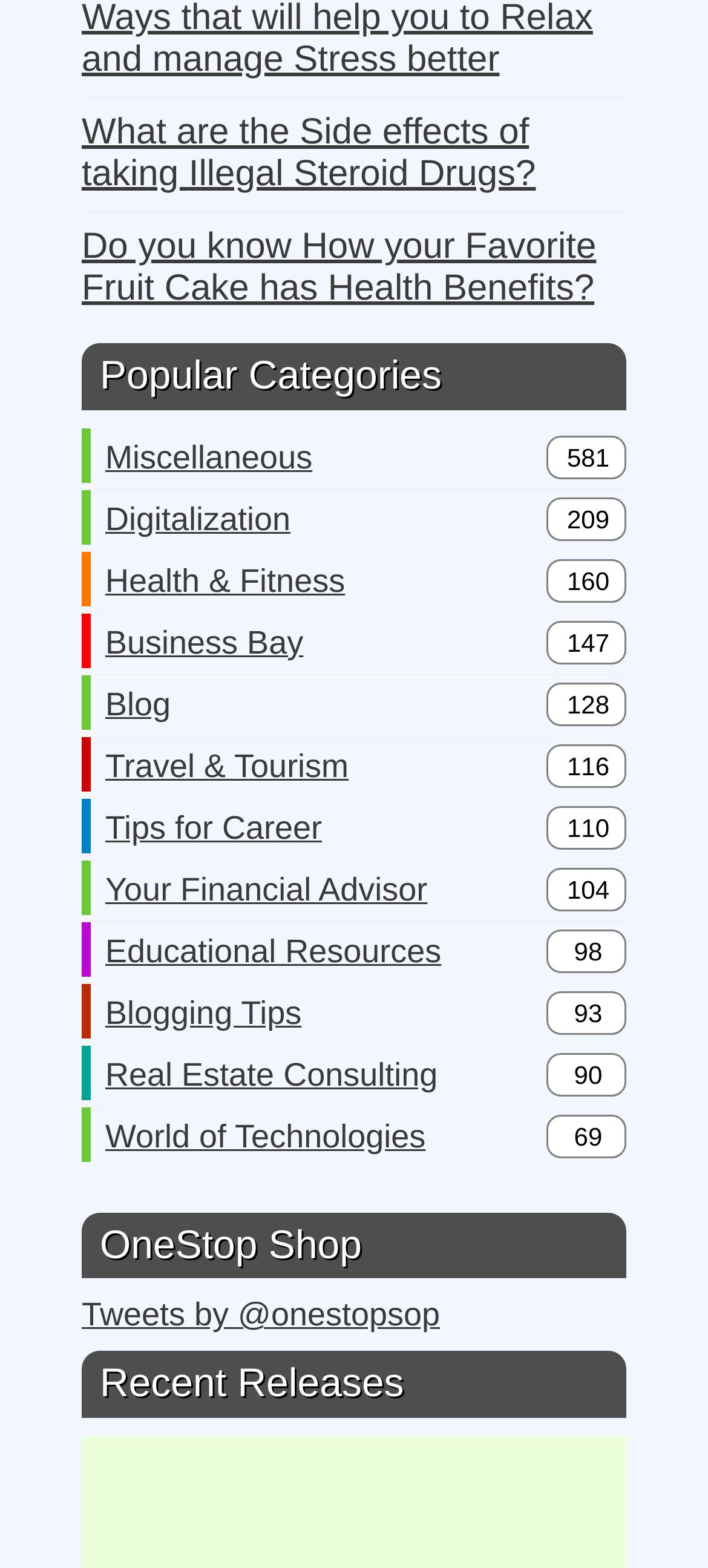How many links are there under the Recent Releases section?
Please provide a single word or phrase as your answer based on the screenshot.

No links